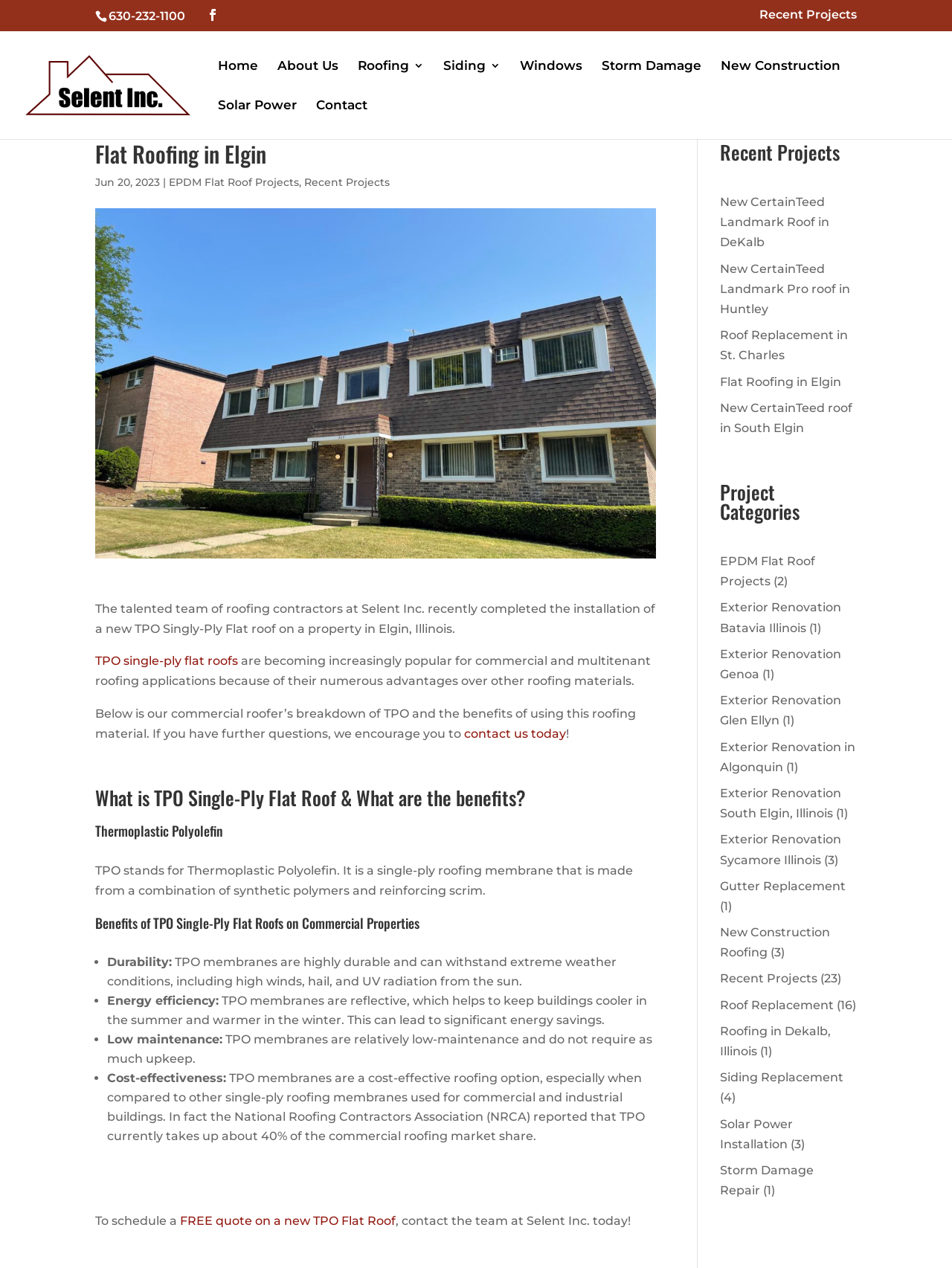Give a detailed overview of the webpage's appearance and contents.

This webpage is about Selent Inc., a roofing company, and specifically focuses on flat roofing in Elgin, Illinois. At the top of the page, there is a phone number and a few links, including "Recent Projects" and "Selent Inc. Roofing" with a corresponding logo. Below this, there is a navigation menu with links to various services, such as "Home", "About Us", "Roofing", "Siding", "Windows", and more.

The main content of the page is divided into sections. The first section has a heading "Flat Roofing in Elgin" and features an image of an apartment building in Elgin, Illinois. Below the image, there is a brief description of a recent project, where the team at Selent Inc. installed a new TPO Single-Ply flat roof on a property in Elgin, Illinois.

The next section explains what TPO Single-Ply flat roofs are and their benefits, including durability, energy efficiency, low maintenance, and cost-effectiveness. This section is divided into subheadings, each highlighting a specific advantage of TPO Single-Ply flat roofs.

Following this, there is a call-to-action section, encouraging visitors to schedule a free quote on a new TPO Flat Roof.

On the right side of the page, there are two sections: "Recent Projects" and "Project Categories". The "Recent Projects" section lists several links to specific projects, including "New CertainTeed Landmark Roof in DeKalb" and "Roof Replacement in St. Charles". The "Project Categories" section lists various categories, such as "EPDM Flat Roof Projects", "Exterior Renovation", and "Roof Replacement", each with a corresponding number of projects.

Overall, the webpage provides information about Selent Inc.'s flat roofing services, specifically in Elgin, Illinois, and showcases their expertise and recent projects in the field.